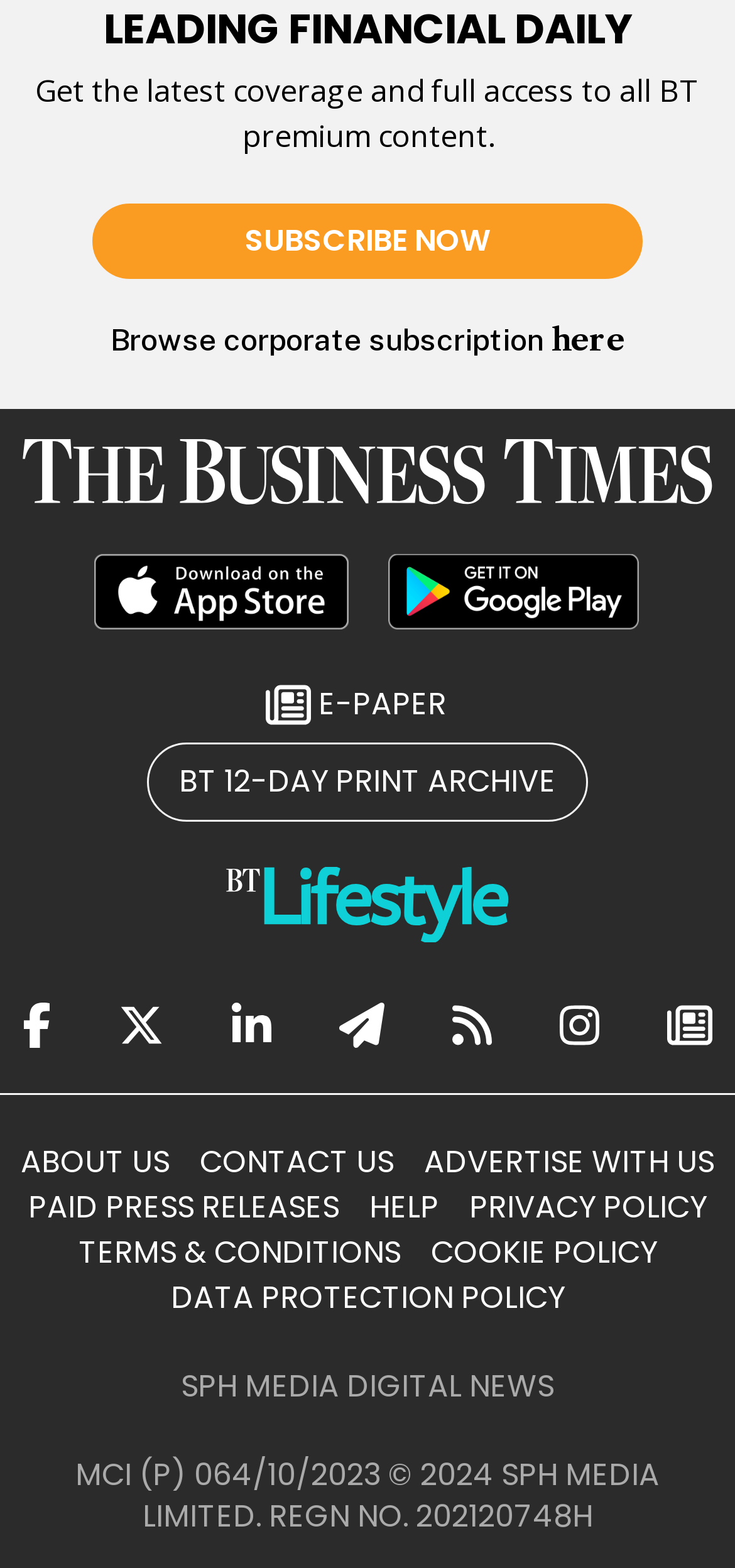Please specify the bounding box coordinates of the clickable section necessary to execute the following command: "Contact us".

None